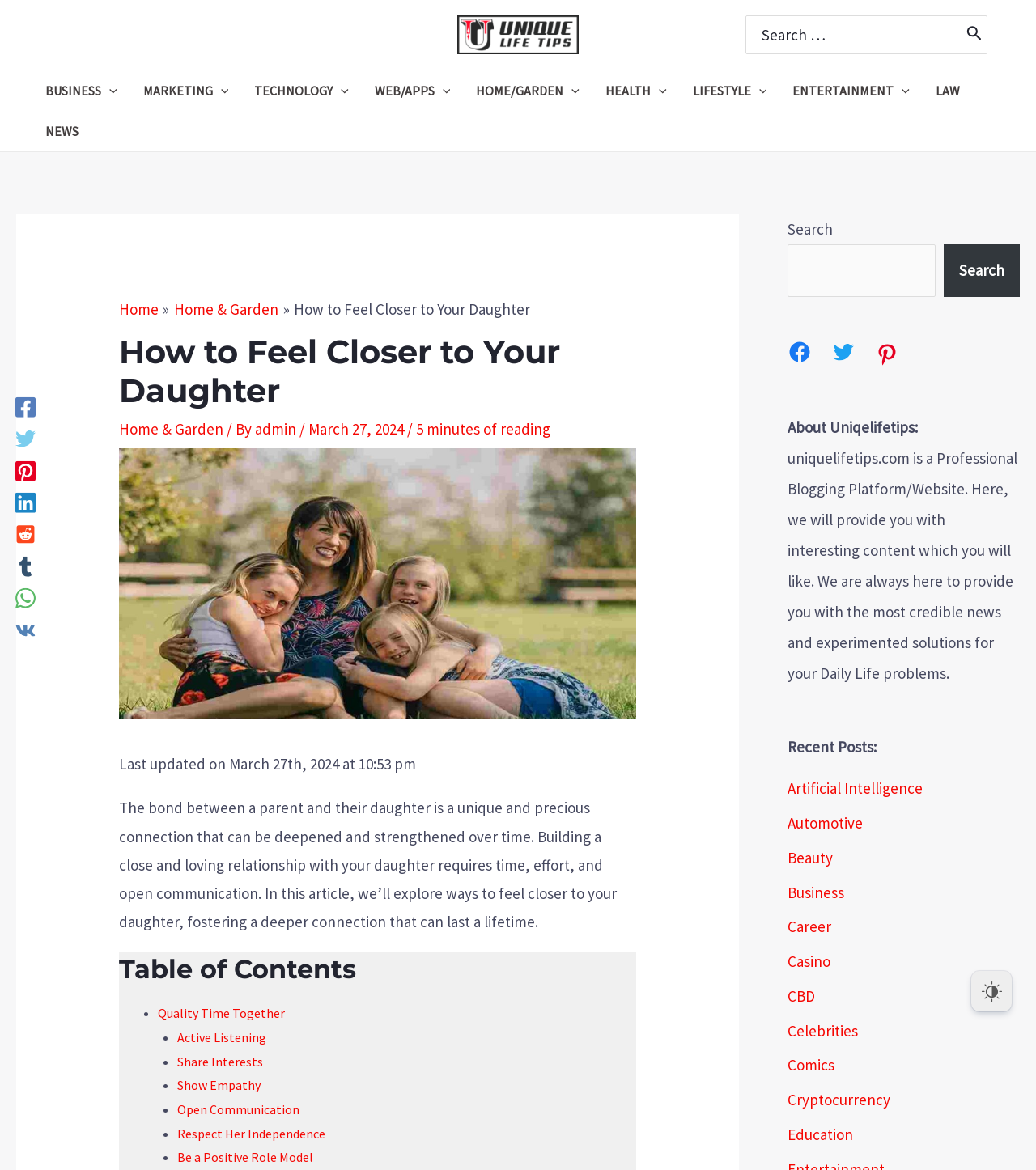How many list items are in the Table of Contents?
Using the image, provide a detailed and thorough answer to the question.

I counted the number of list items in the Table of Contents section, which includes 'Quality Time Together', 'Active Listening', 'Share Interests', 'Show Empathy', 'Open Communication', 'Respect Her Independence', and 'Be a Positive Role Model'. There are 7 list items in total.